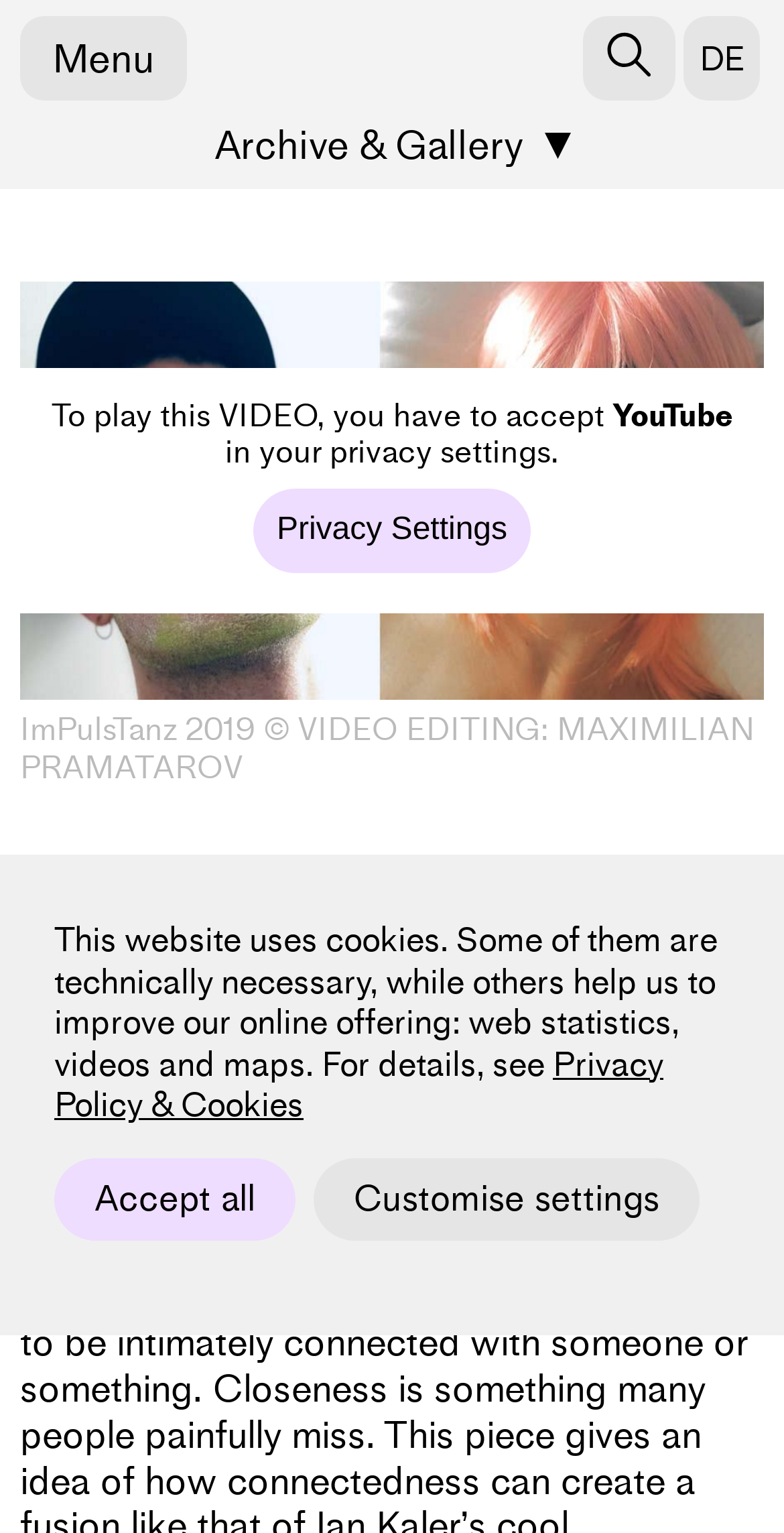Respond with a single word or phrase for the following question: 
How many links are there in the Archive section?

4